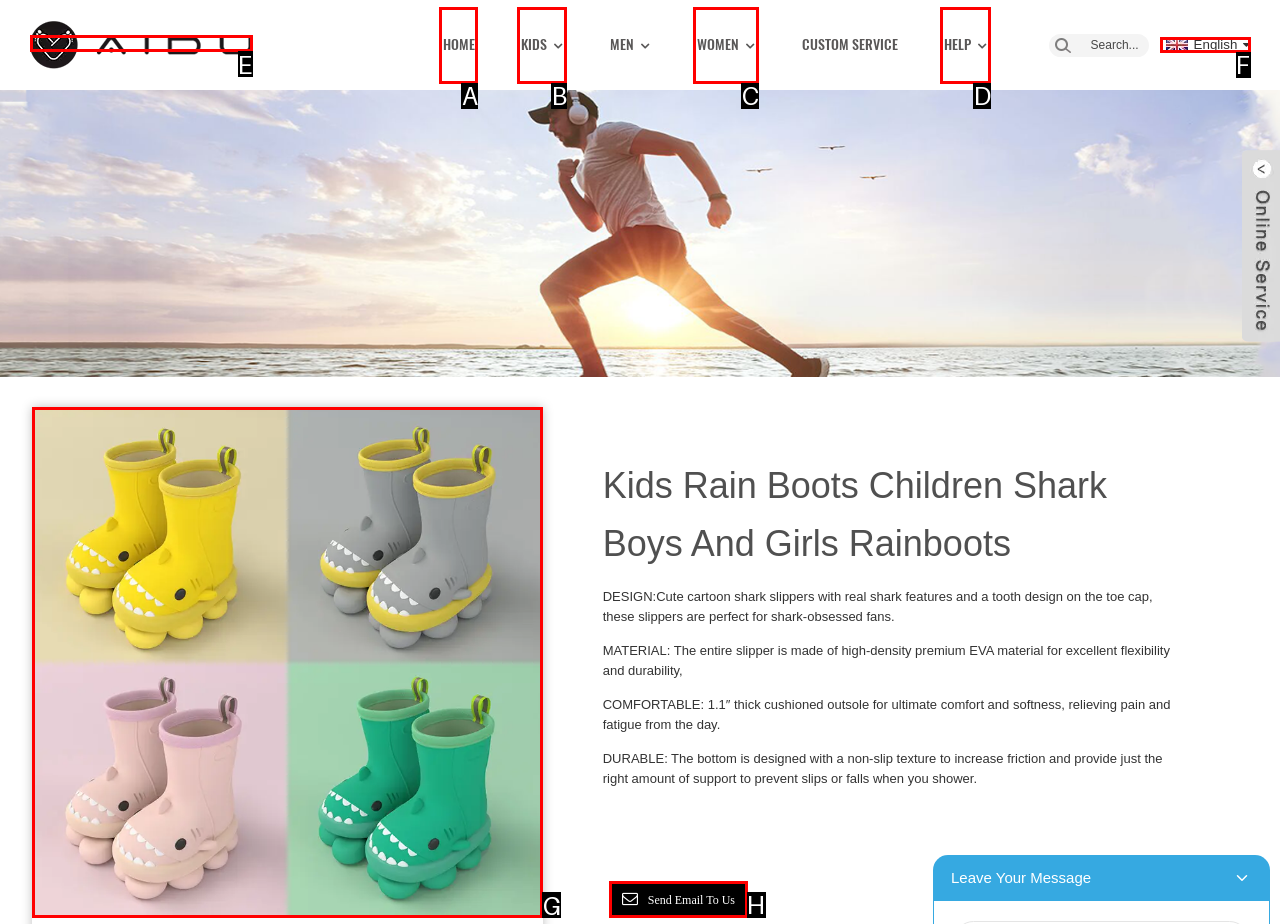Looking at the description: Send email to us, identify which option is the best match and respond directly with the letter of that option.

H